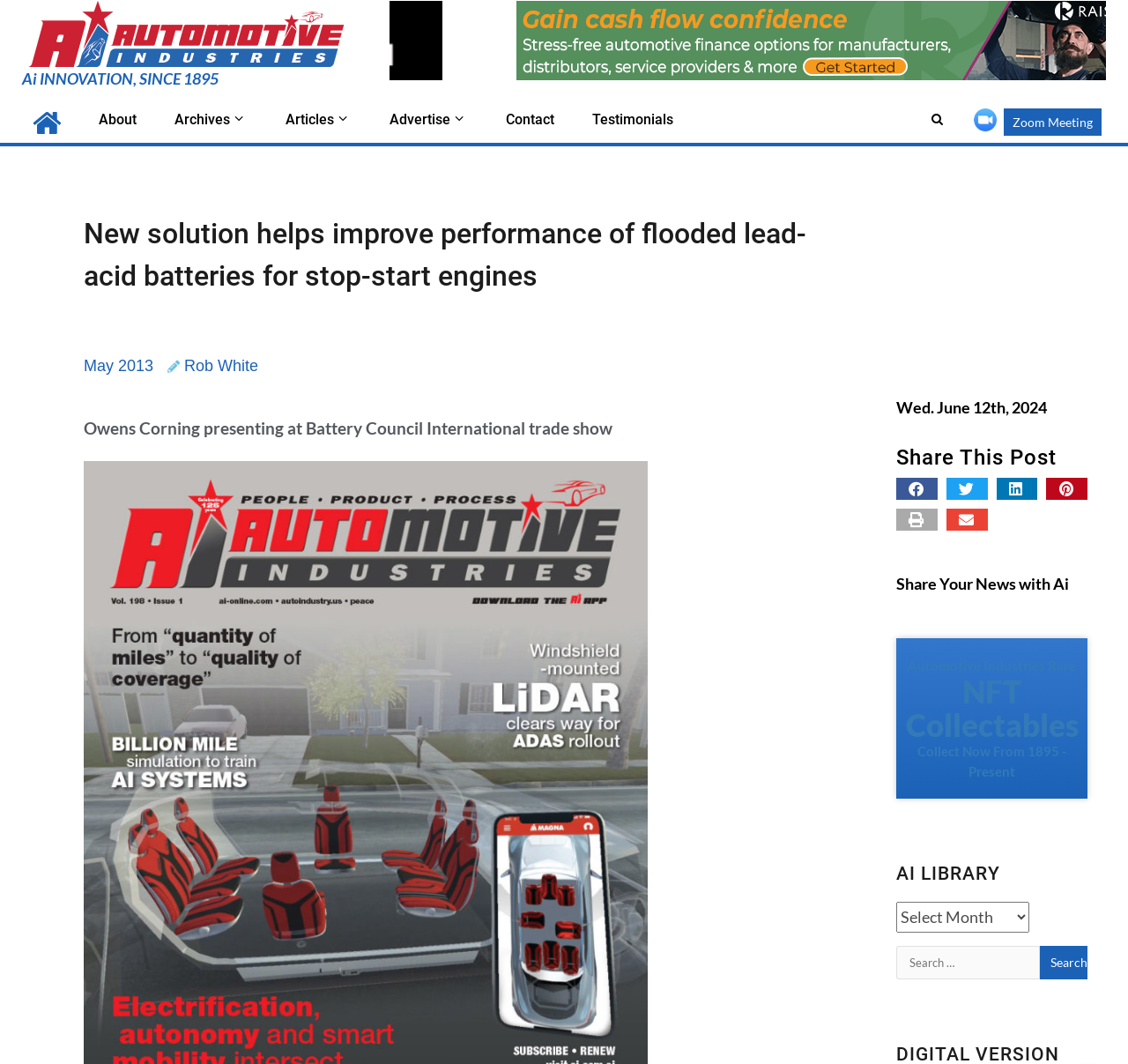Find the bounding box of the UI element described as follows: "May 2013".

[0.074, 0.333, 0.136, 0.355]